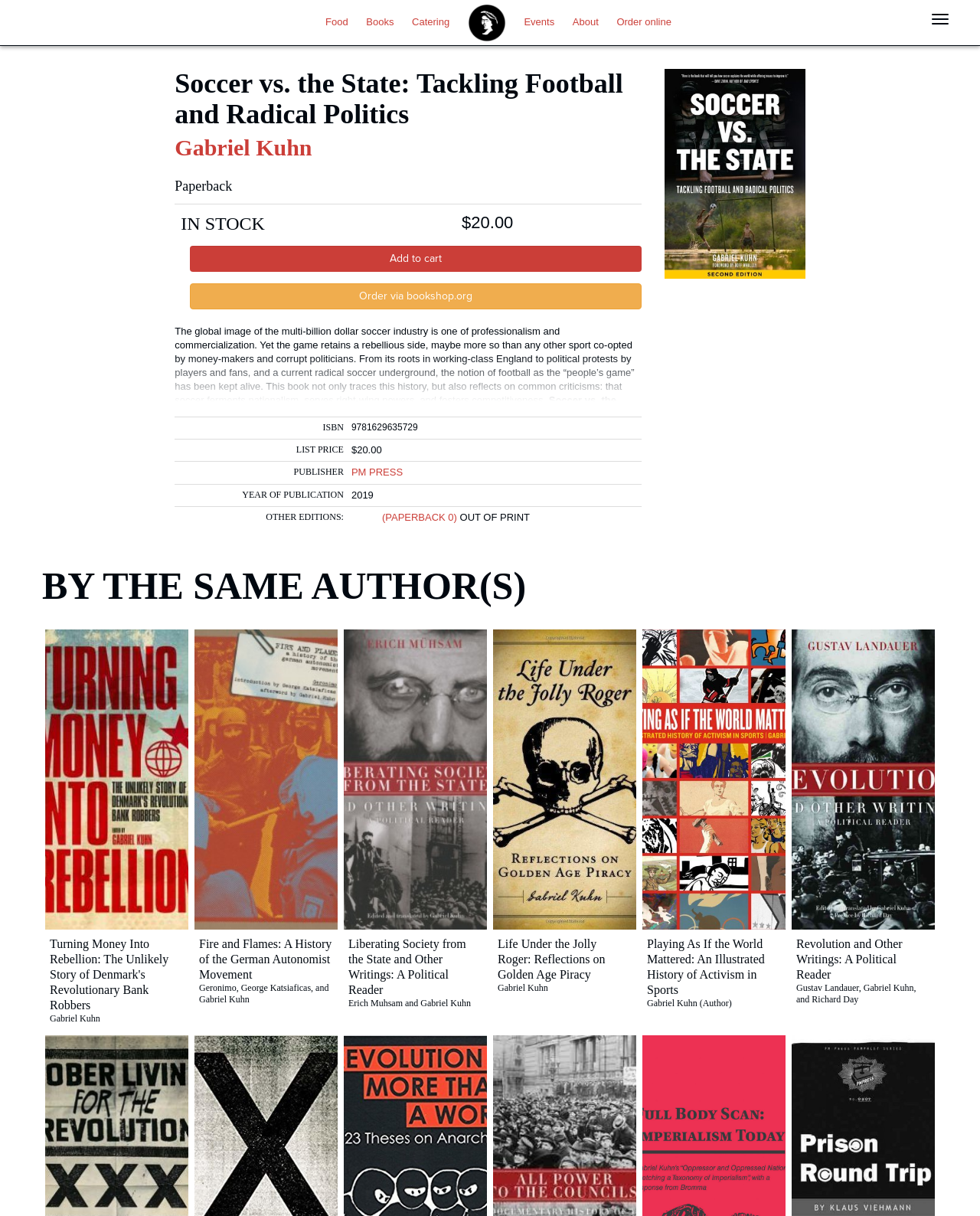What is the price of the book 'Soccer vs. the State'?
Can you give a detailed and elaborate answer to the question?

I found the price of the book 'Soccer vs. the State' in the table with the heading 'LIST PRICE', which is '$20.00'.